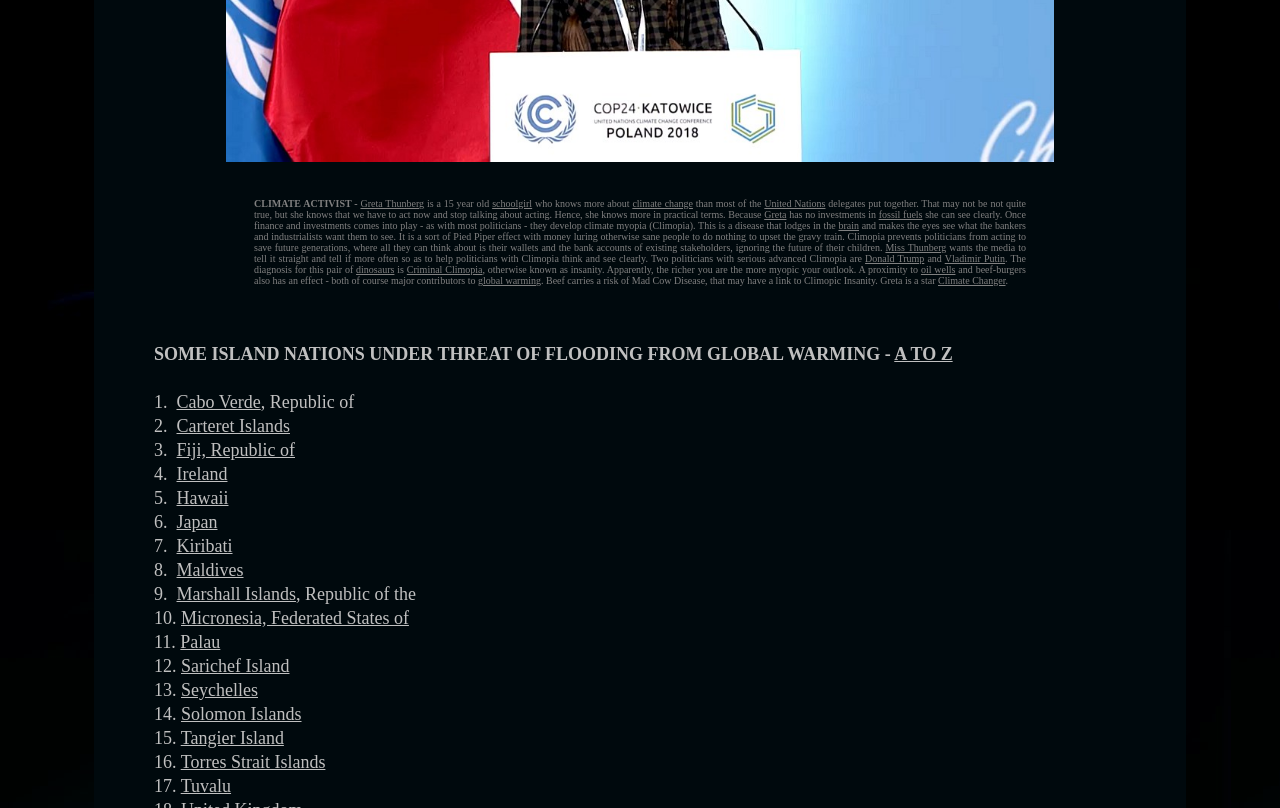Analyze the image and answer the question with as much detail as possible: 
How many island nations are listed as under threat of flooding from global warming?

The webpage lists 17 island nations that are under threat of flooding from global warming, including Cabo Verde, Fiji, Hawaii, and Tuvalu.